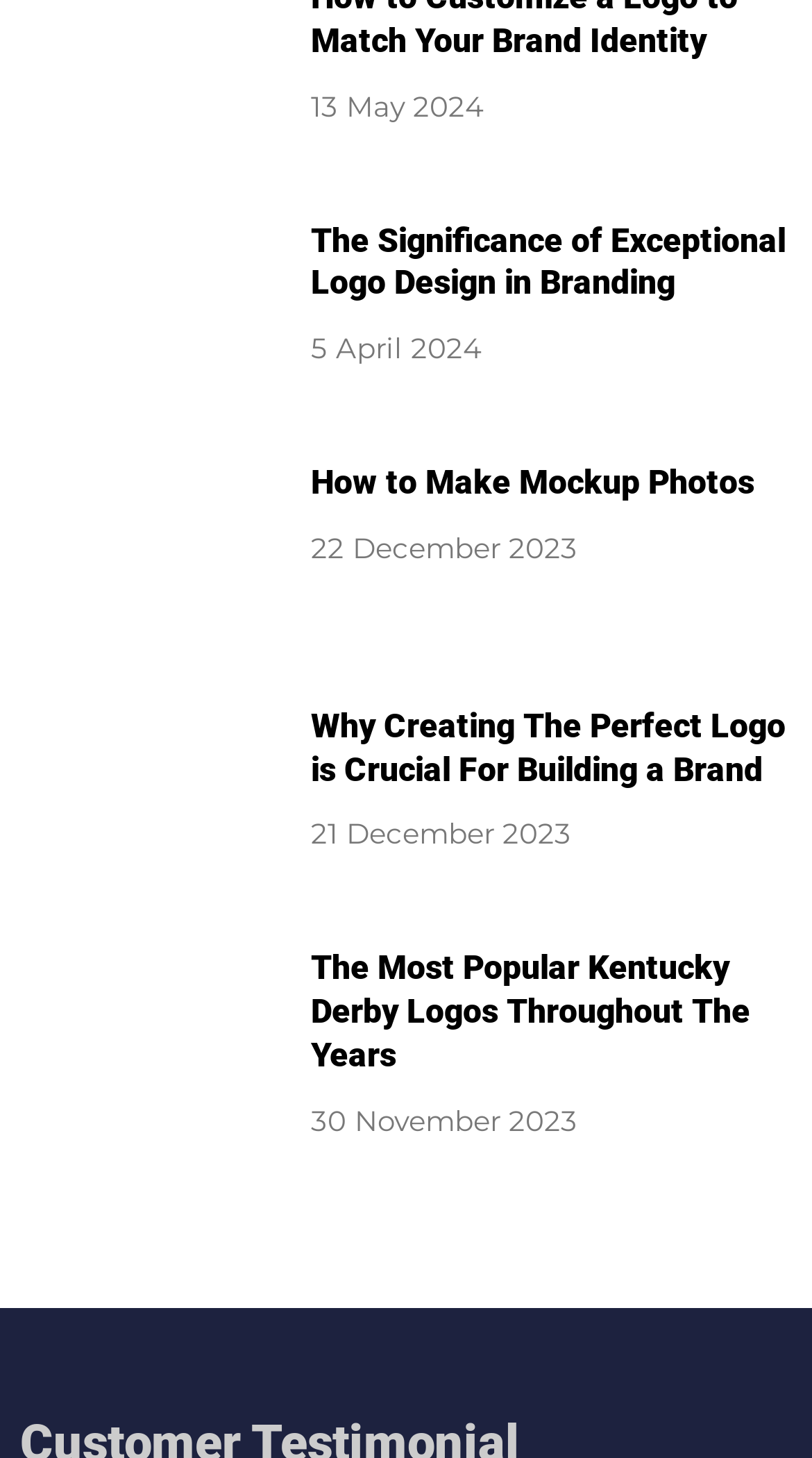Please identify the coordinates of the bounding box that should be clicked to fulfill this instruction: "read article about mockup photos".

[0.382, 0.317, 0.975, 0.347]